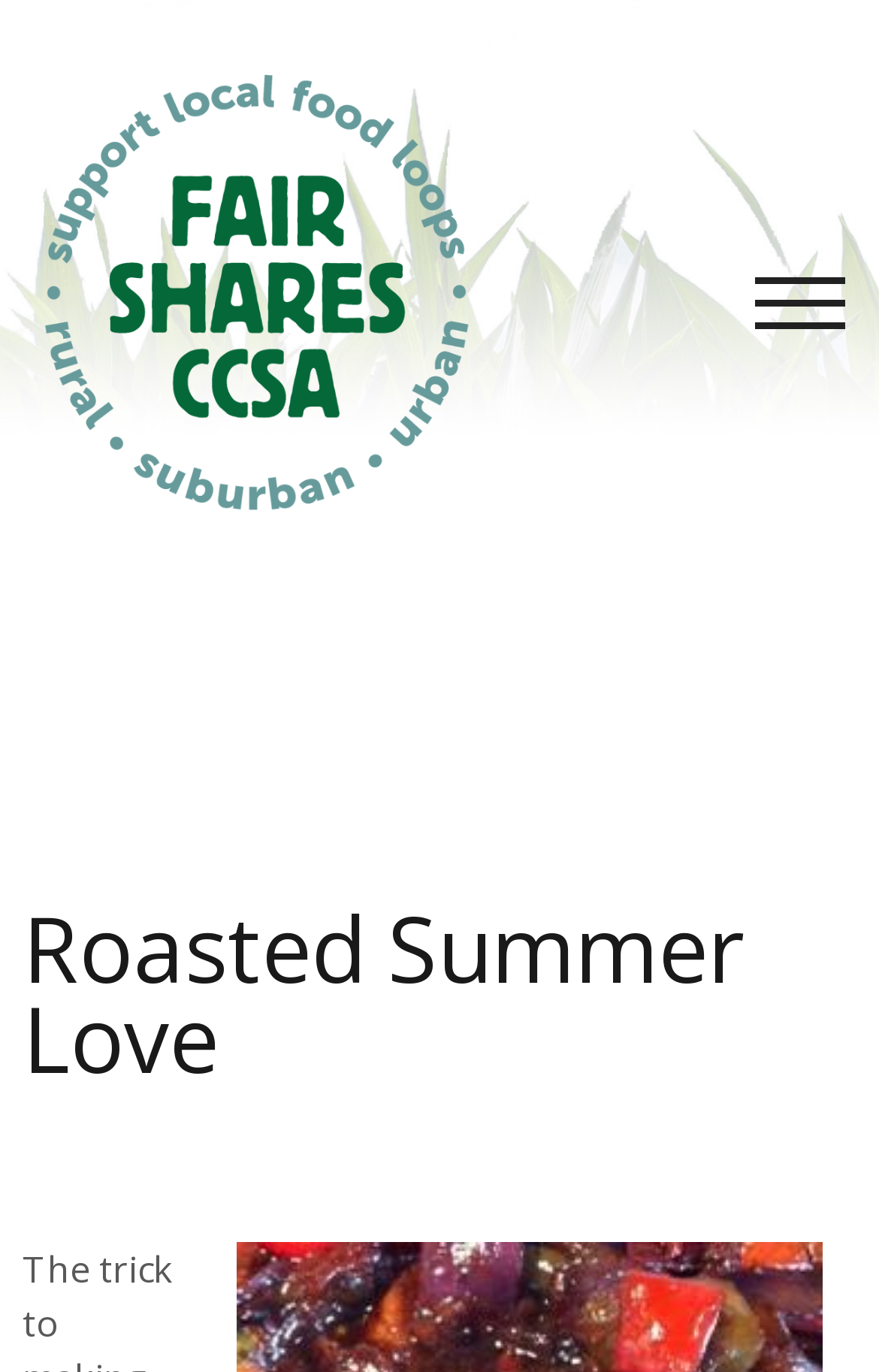Locate the headline of the webpage and generate its content.

Roasted Summer Love